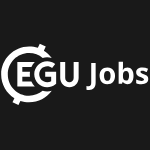What is the purpose of the EGU Jobs platform?
Examine the image and give a concise answer in one word or a short phrase.

Job opportunities in geosciences